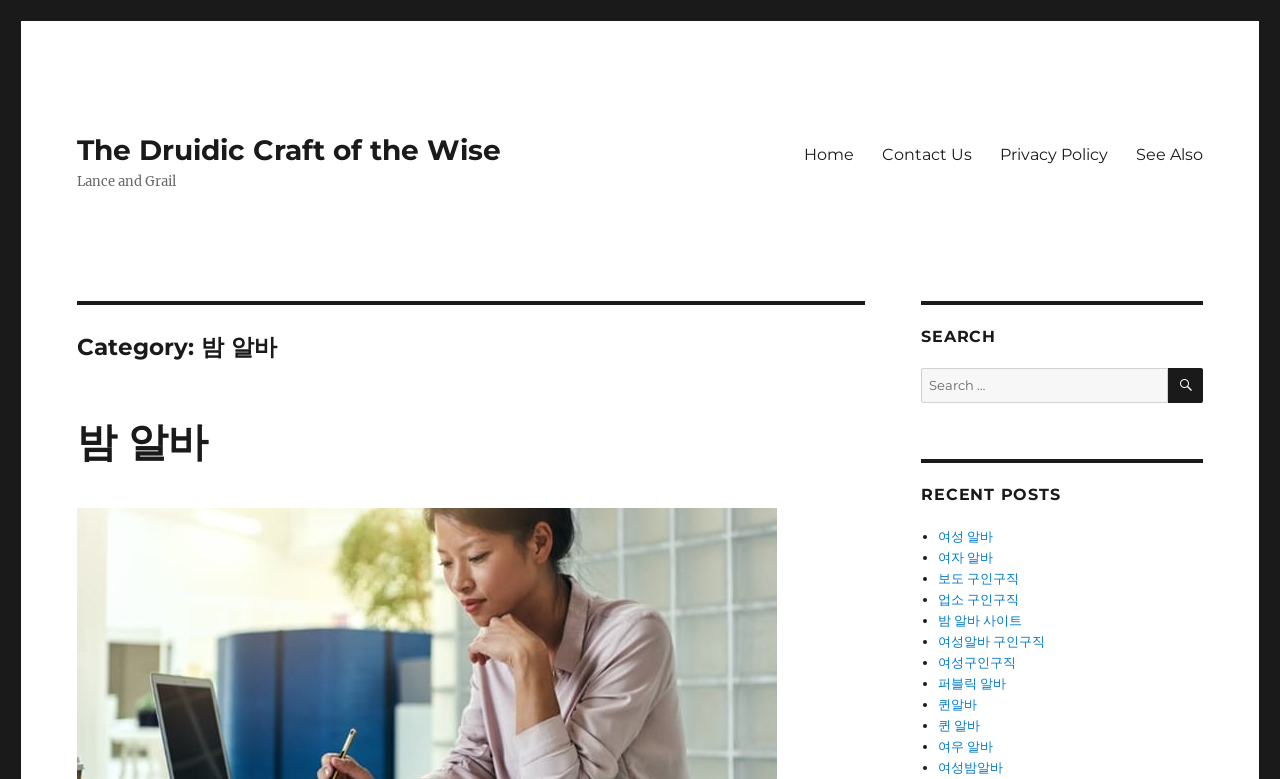Provide the bounding box coordinates of the section that needs to be clicked to accomplish the following instruction: "Learn about custom cushions."

None